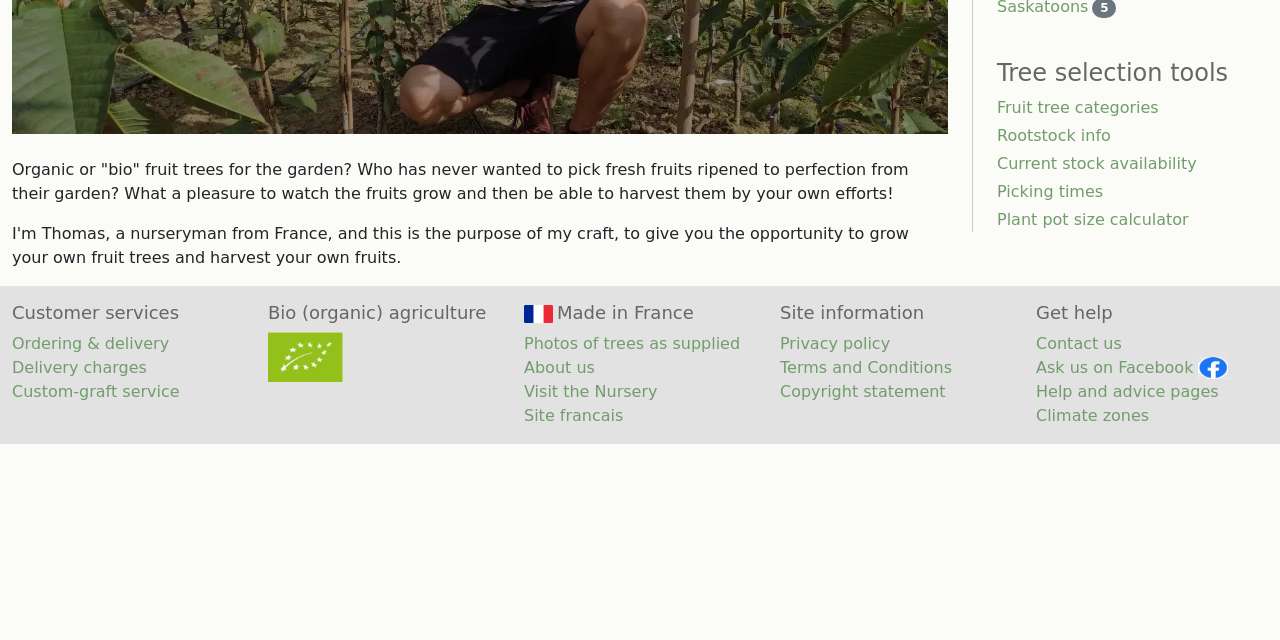Given the element description "Contact us", identify the bounding box of the corresponding UI element.

[0.809, 0.521, 0.876, 0.551]